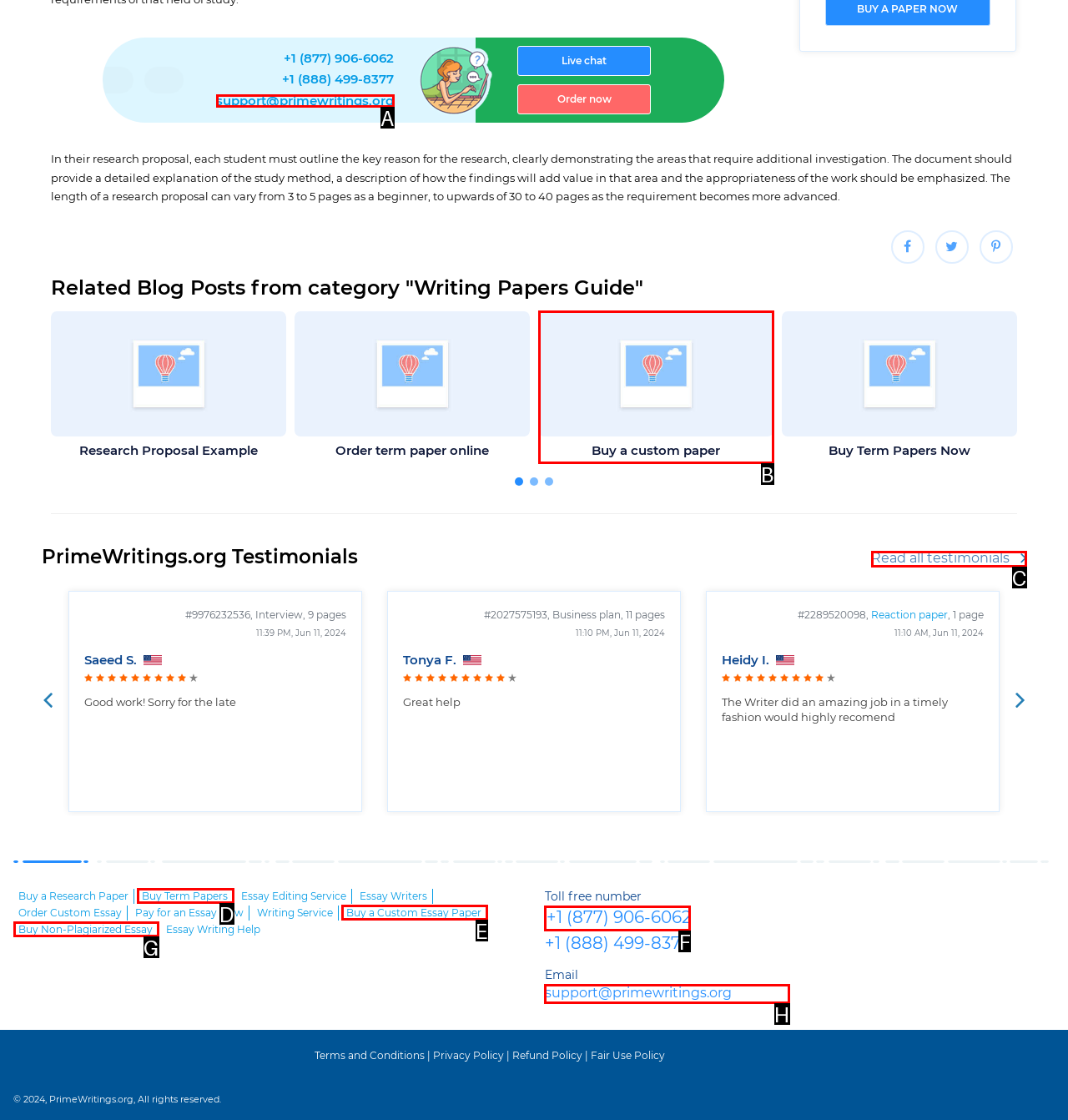Point out the option that best suits the description: support@primewritings.org
Indicate your answer with the letter of the selected choice.

H